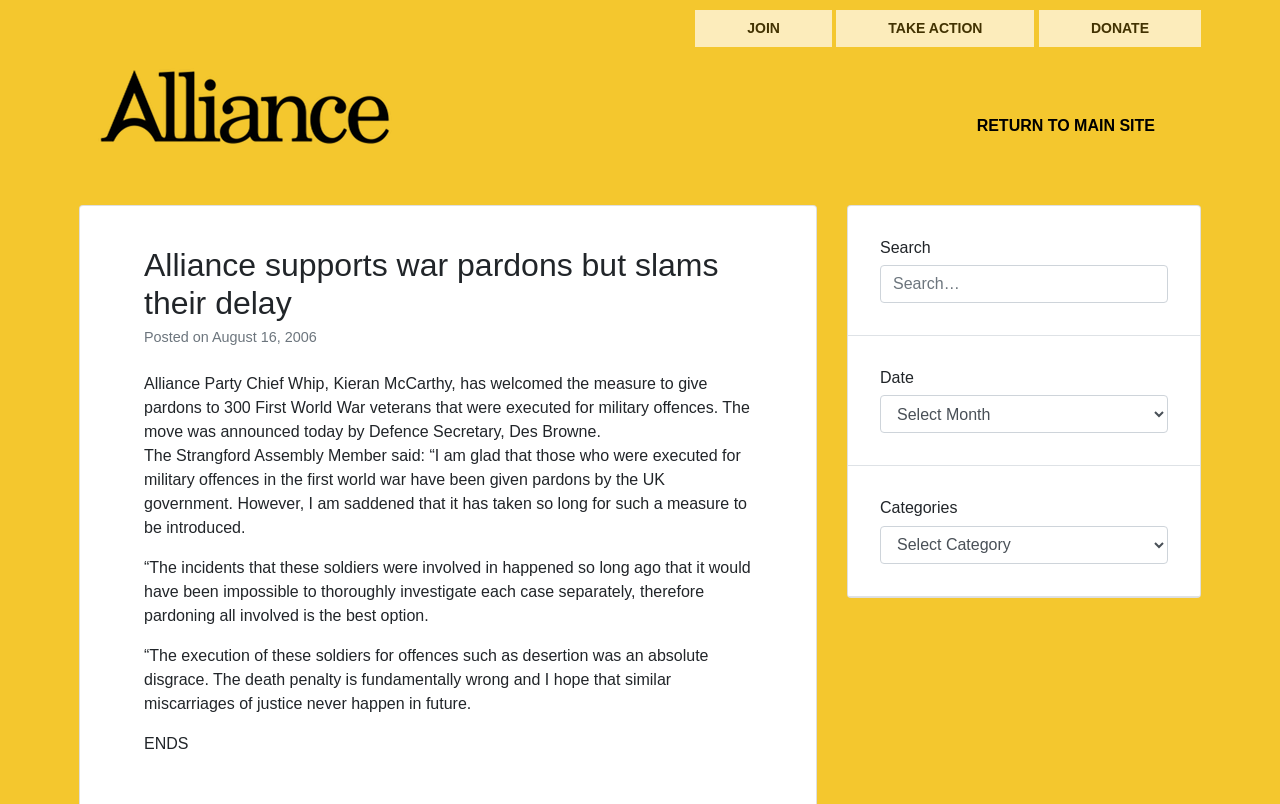How many comboboxes are in the search section?
Using the image as a reference, give a one-word or short phrase answer.

2